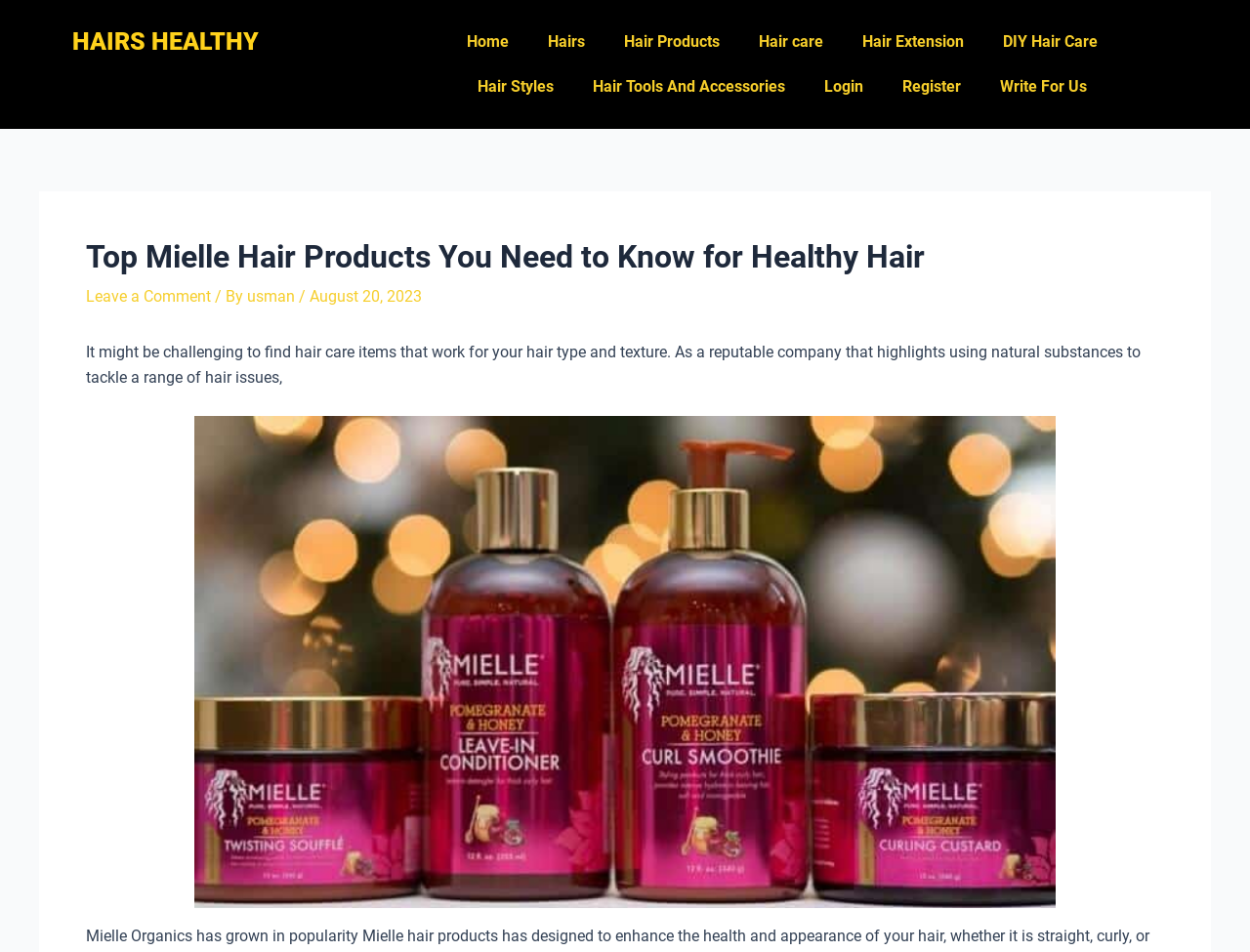Determine the coordinates of the bounding box for the clickable area needed to execute this instruction: "Navigate to Baby Swings".

None